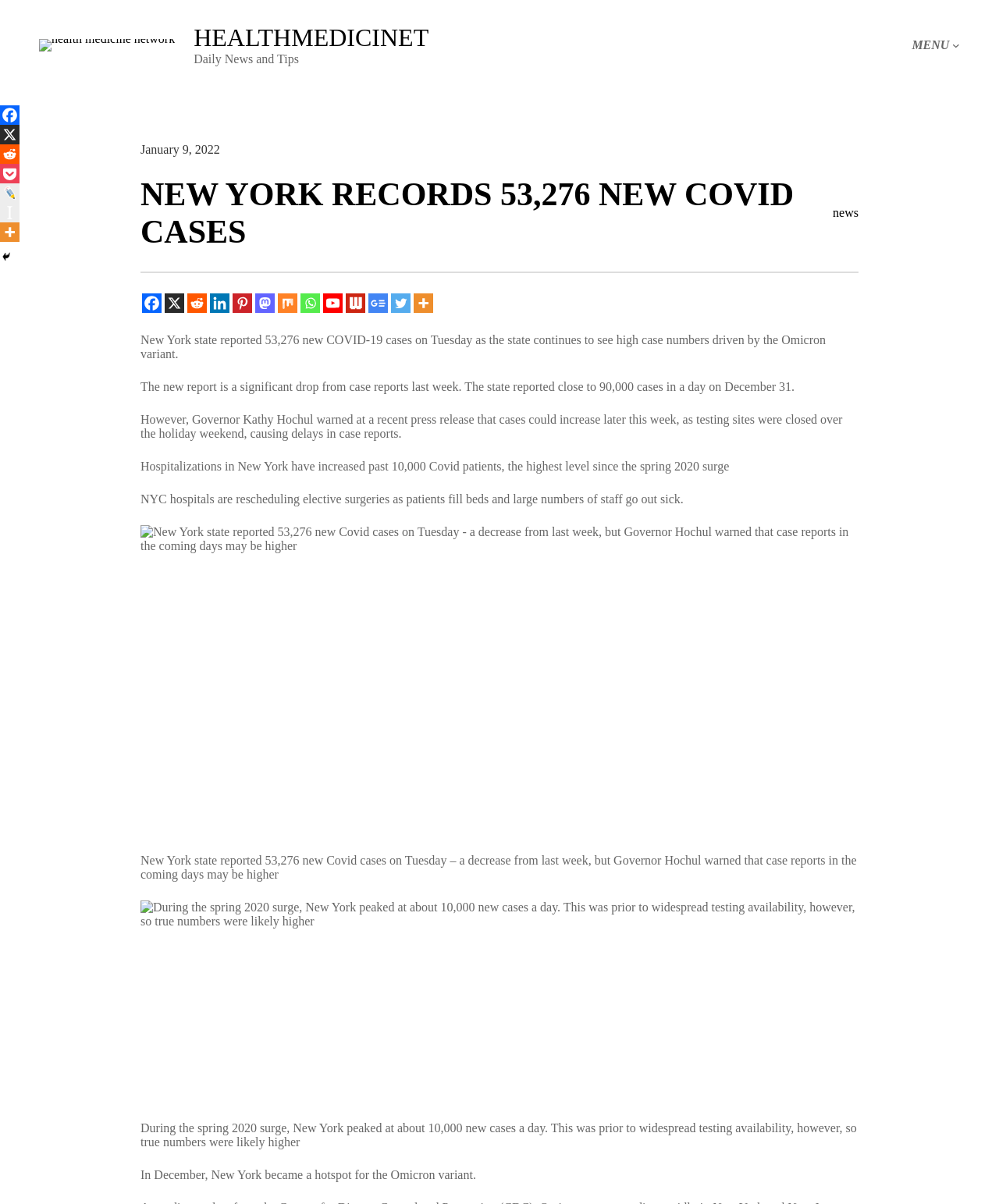Kindly determine the bounding box coordinates of the area that needs to be clicked to fulfill this instruction: "Click the 'news' link".

[0.834, 0.171, 0.859, 0.182]